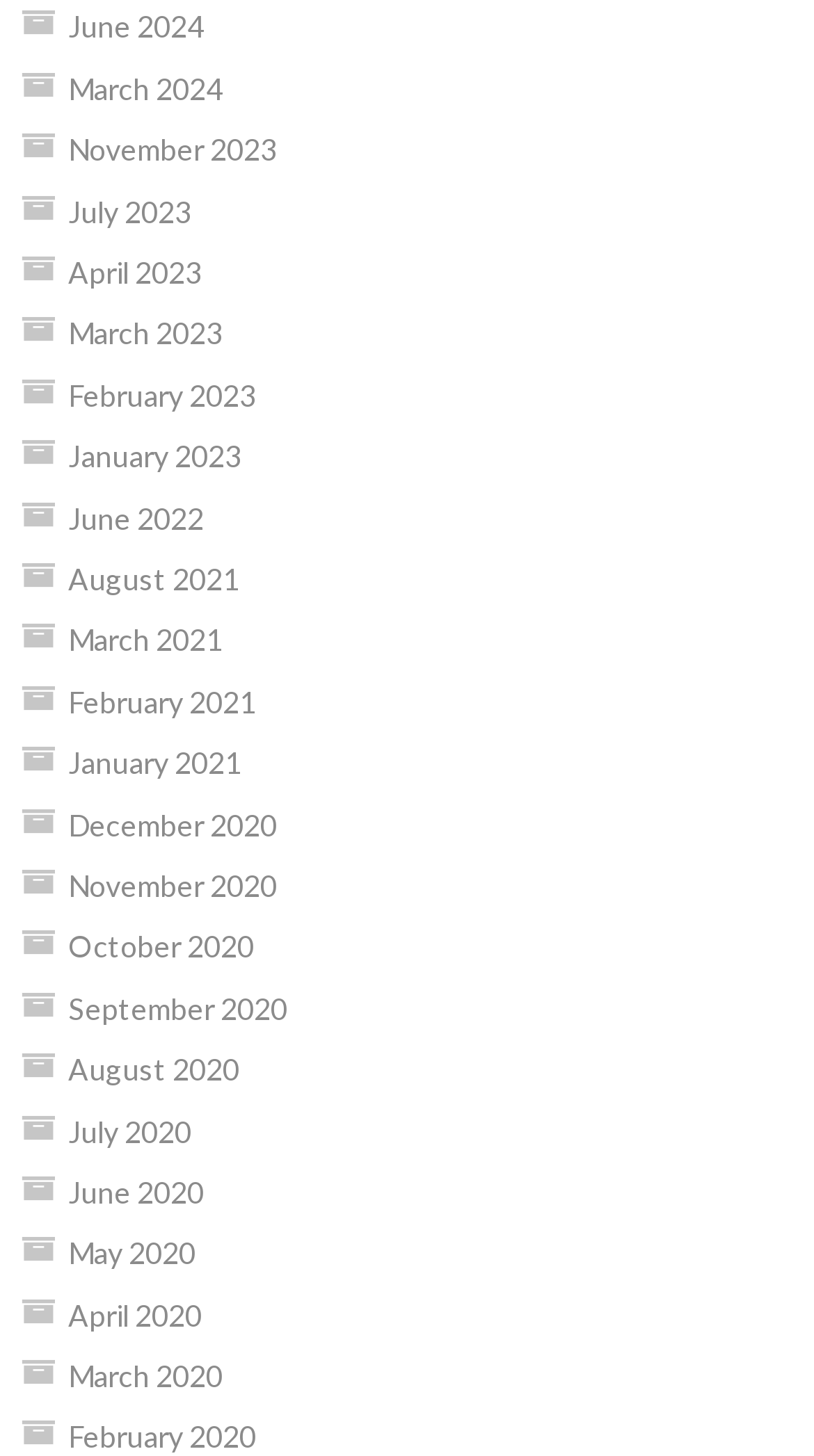Respond to the following question with a brief word or phrase:
What is the earliest month listed?

February 2020